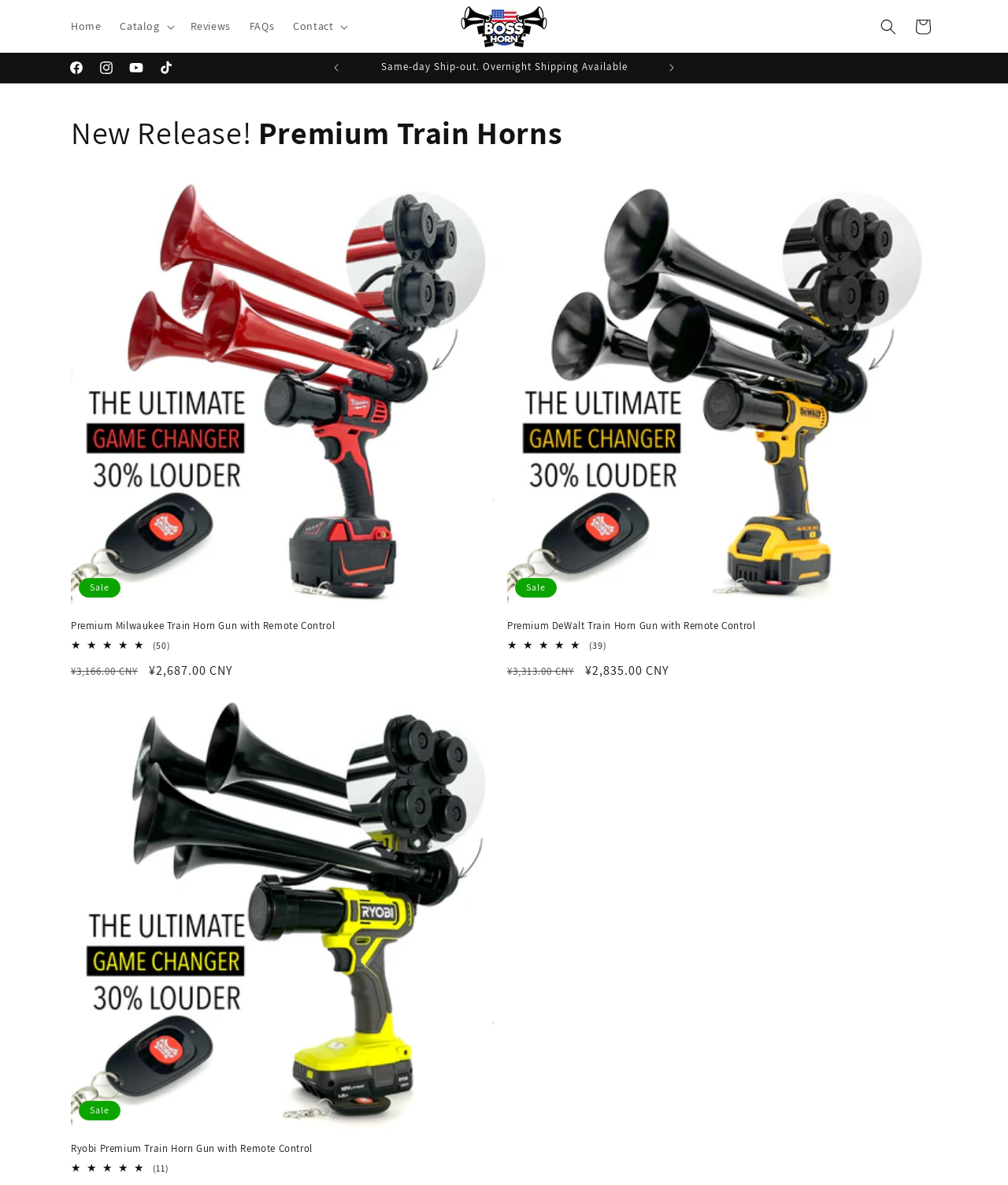Find the bounding box coordinates of the clickable area required to complete the following action: "Go to the 'Cart'".

[0.898, 0.008, 0.933, 0.037]